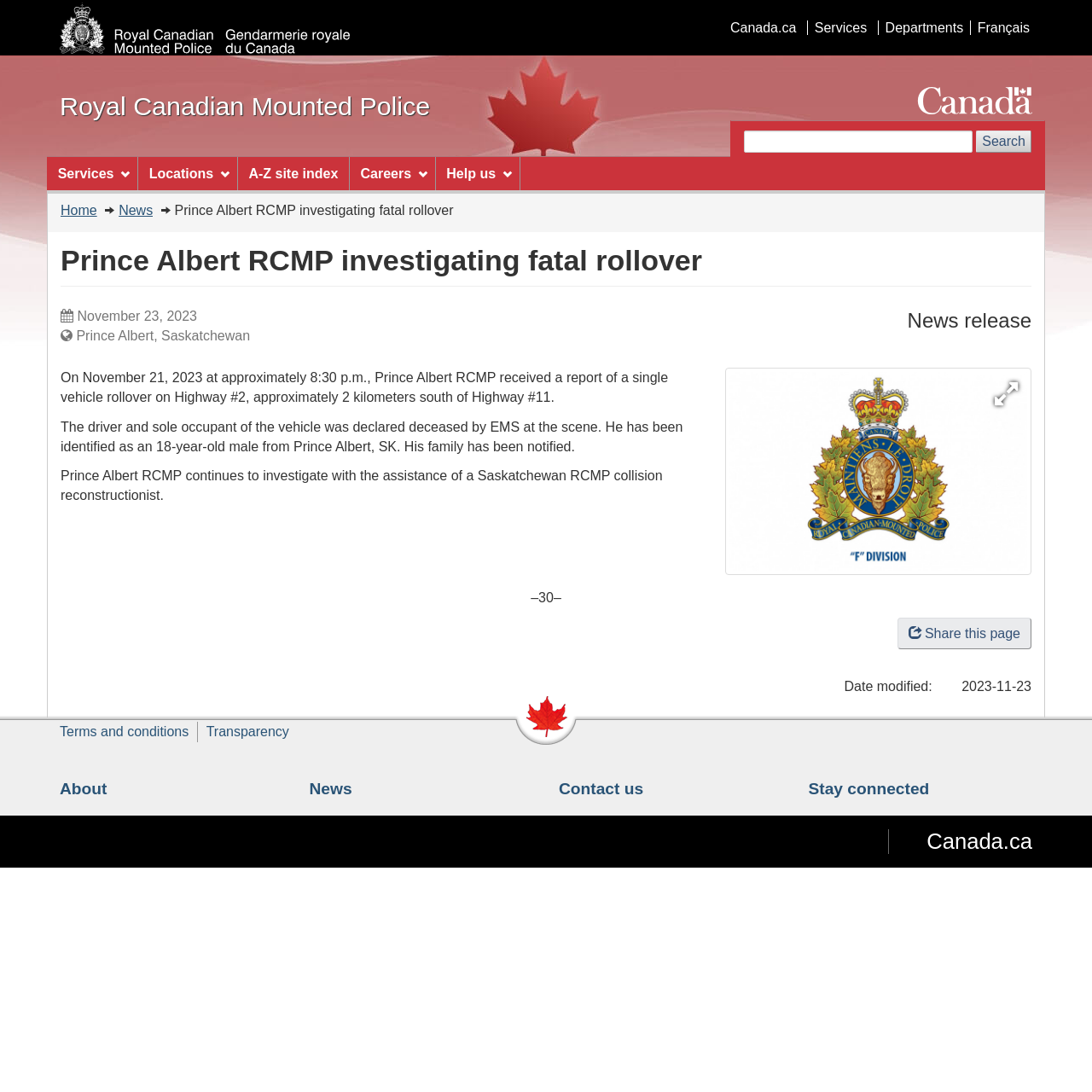Look at the image and give a detailed response to the following question: What is the topic of the news release?

The main heading of the webpage indicates that the topic of the news release is a fatal rollover incident investigated by the Prince Albert RCMP. The article provides details about the incident, including the location, time, and circumstances.